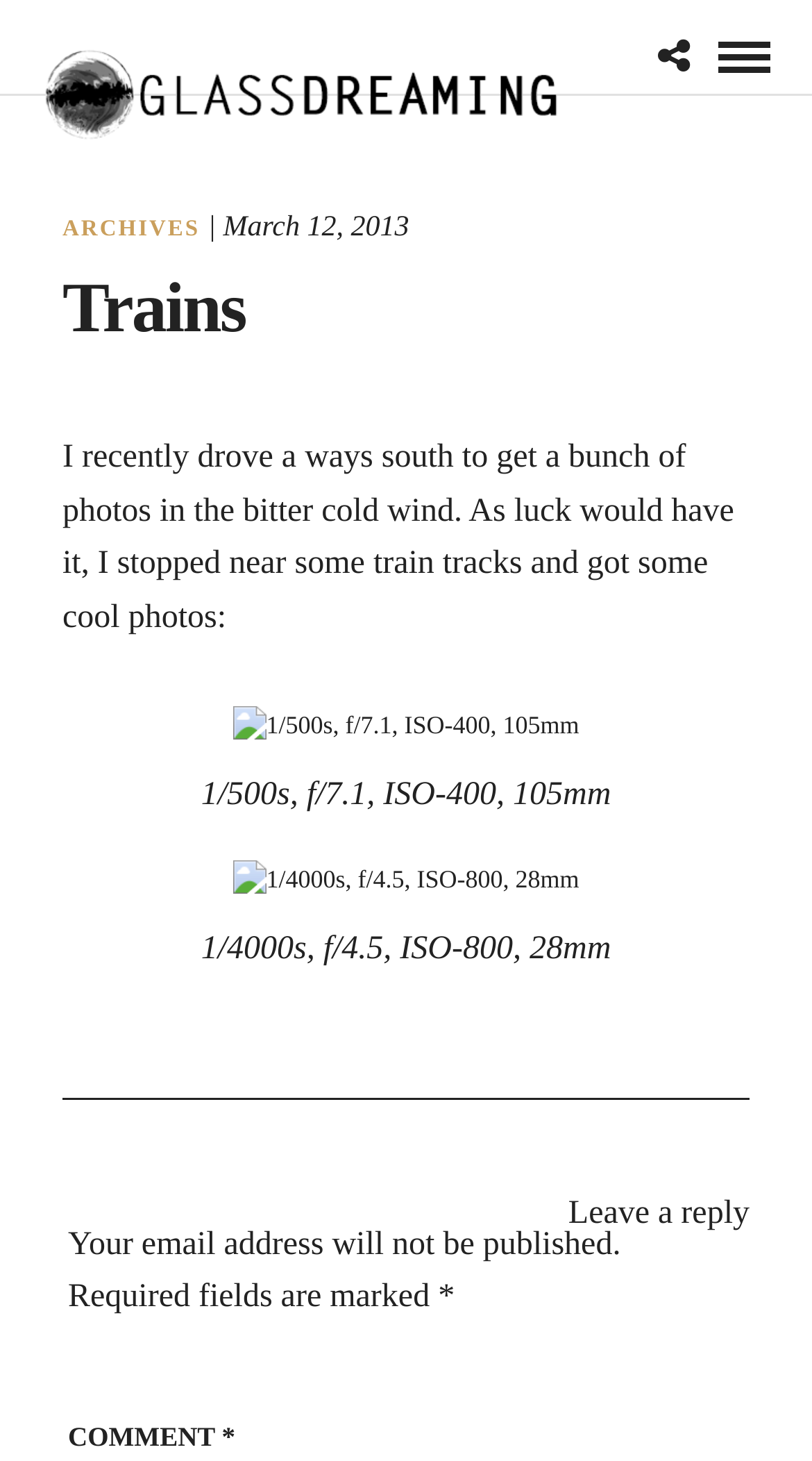Predict the bounding box for the UI component with the following description: "alt="GlassDreaming"".

[0.051, 0.021, 0.692, 0.107]